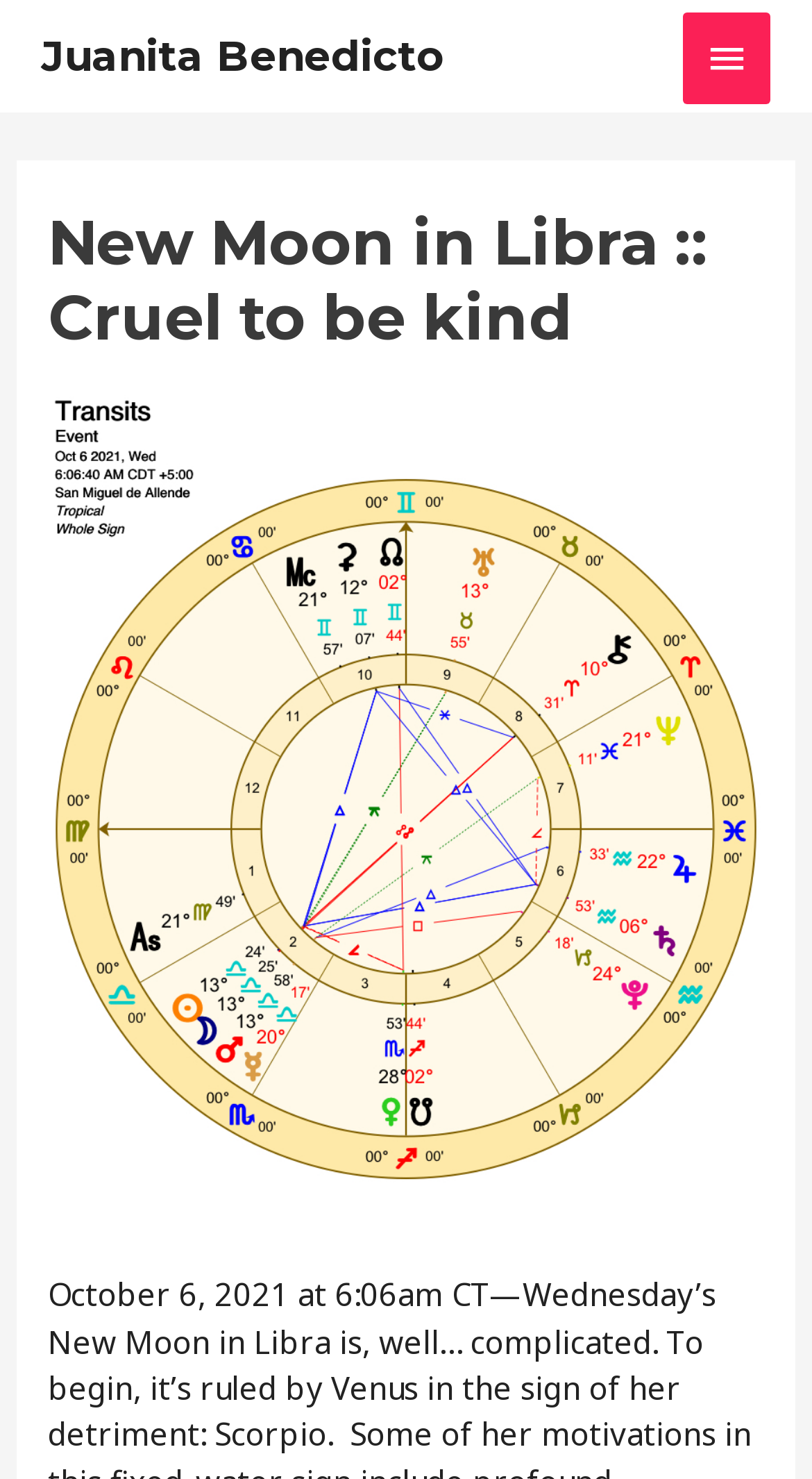Find the main header of the webpage and produce its text content.

New Moon in Libra :: Cruel to be kind